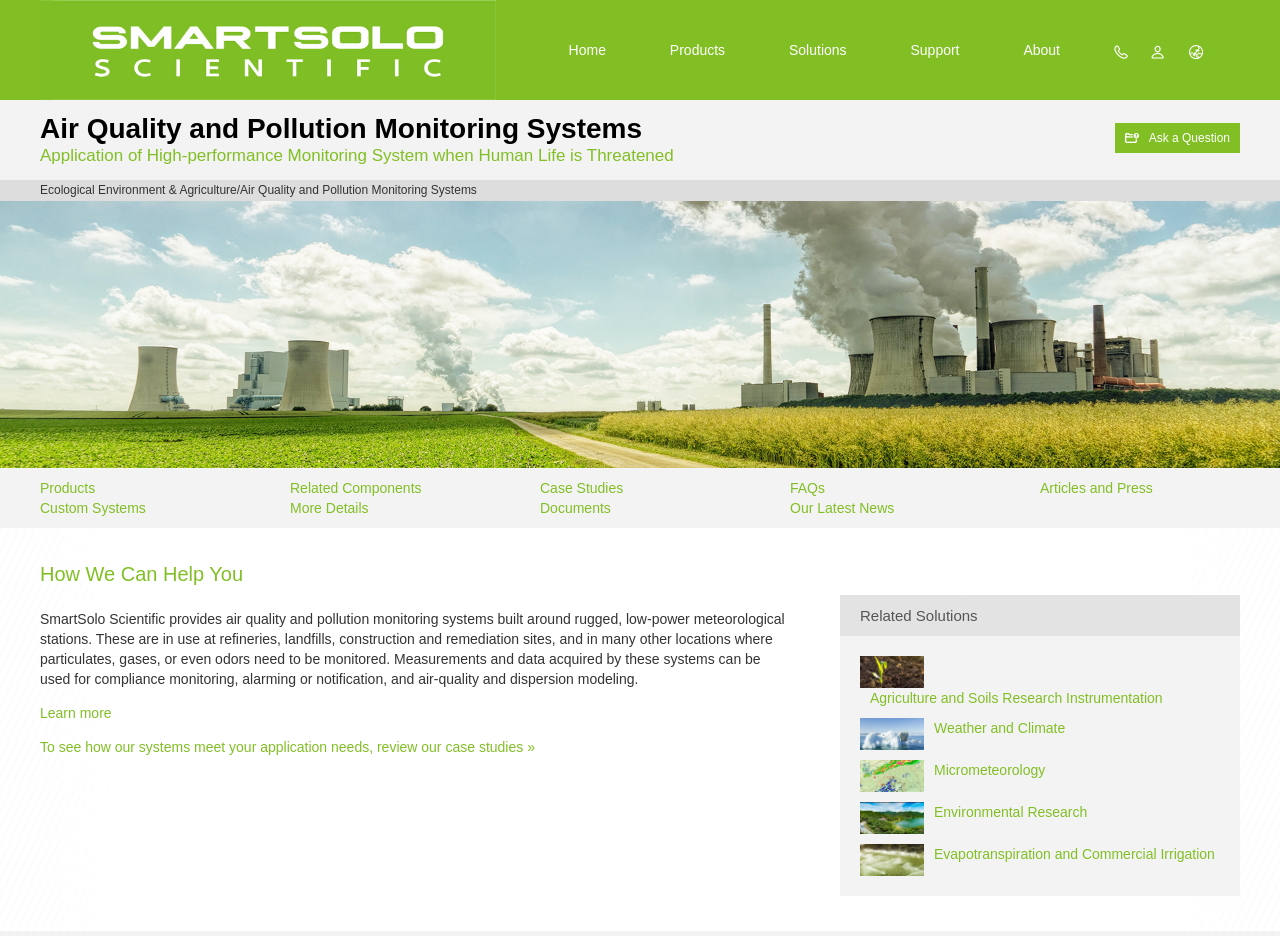Answer the question below with a single word or a brief phrase: 
What is the purpose of the monitoring systems?

Compliance monitoring, alarming, and air-quality modeling